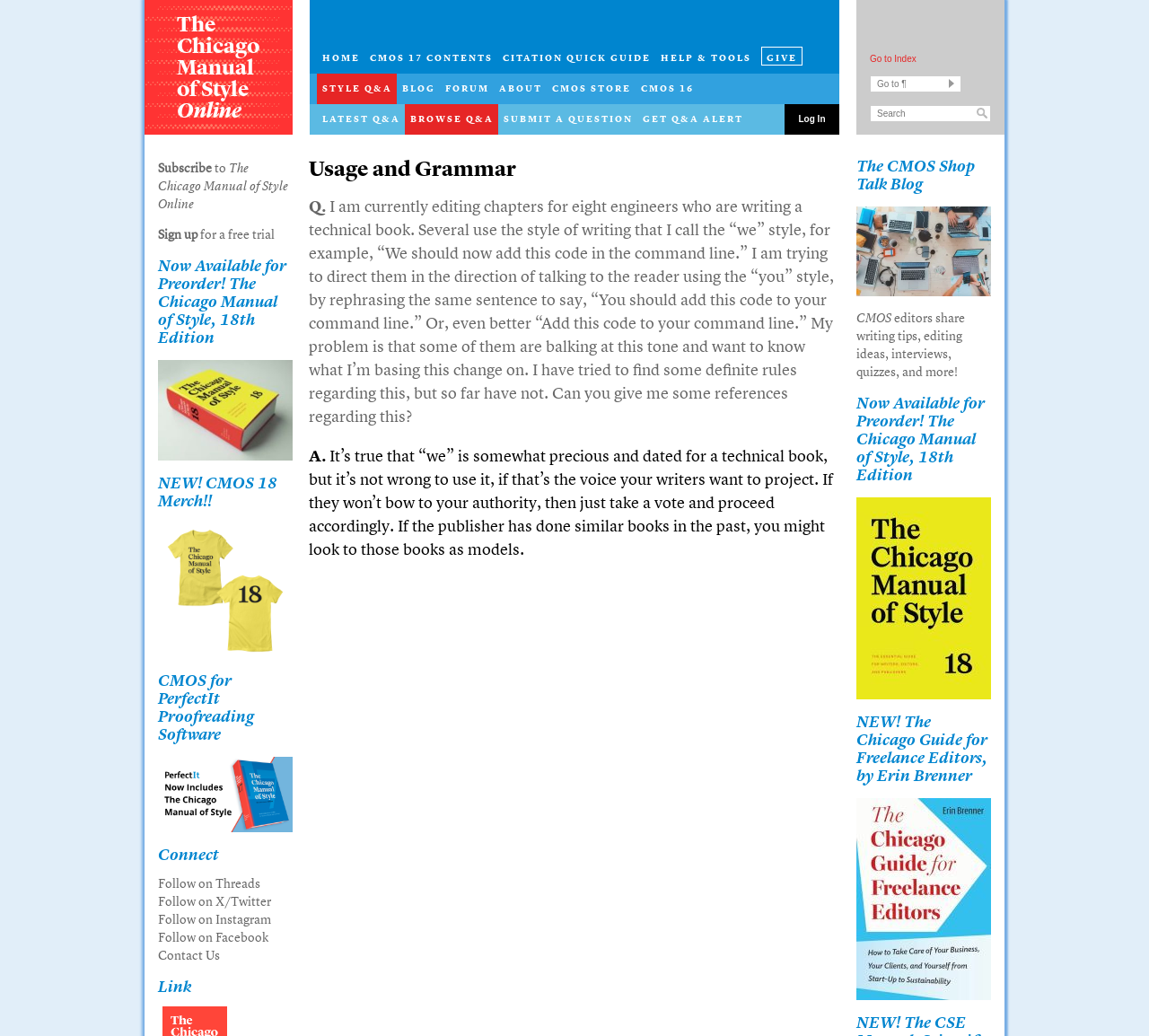Identify the bounding box for the UI element described as: "cmos 17 contents". The coordinates should be four float numbers between 0 and 1, i.e., [left, top, right, bottom].

[0.317, 0.042, 0.433, 0.071]